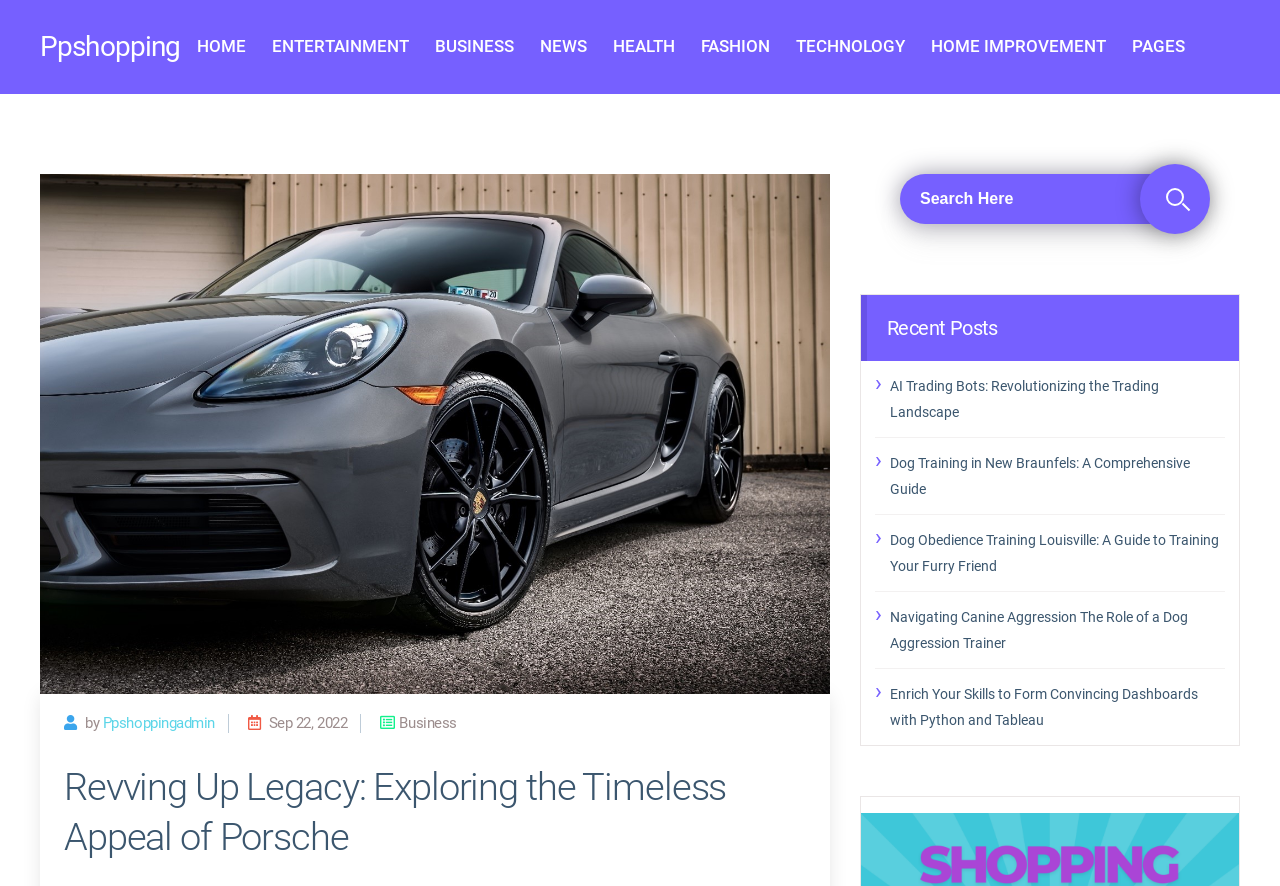What is the purpose of the search box on the webpage?
Please provide a single word or phrase based on the screenshot.

Search Here